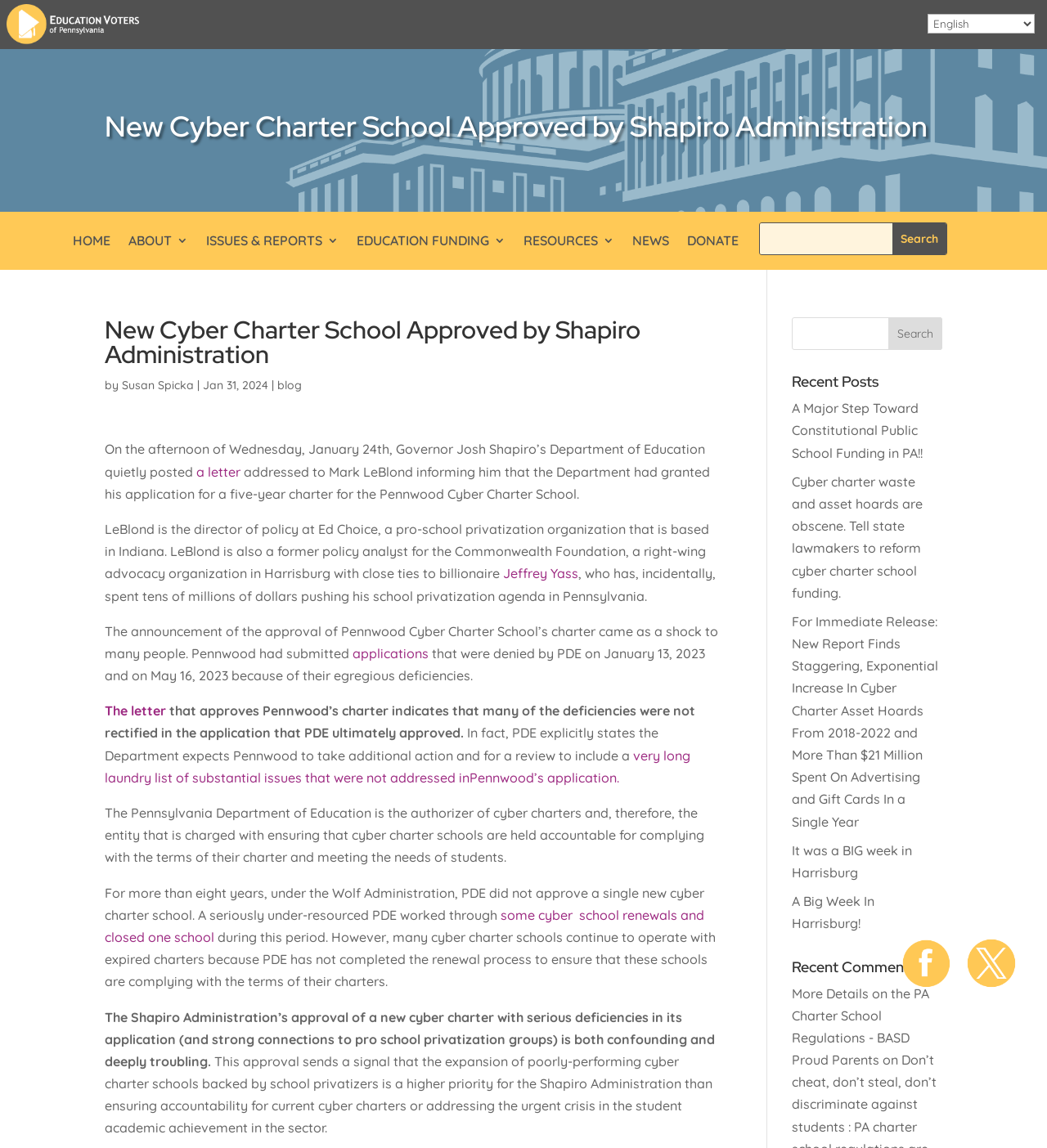Please find and report the bounding box coordinates of the element to click in order to perform the following action: "Search for something". The coordinates should be expressed as four float numbers between 0 and 1, in the format [left, top, right, bottom].

[0.726, 0.194, 0.904, 0.221]